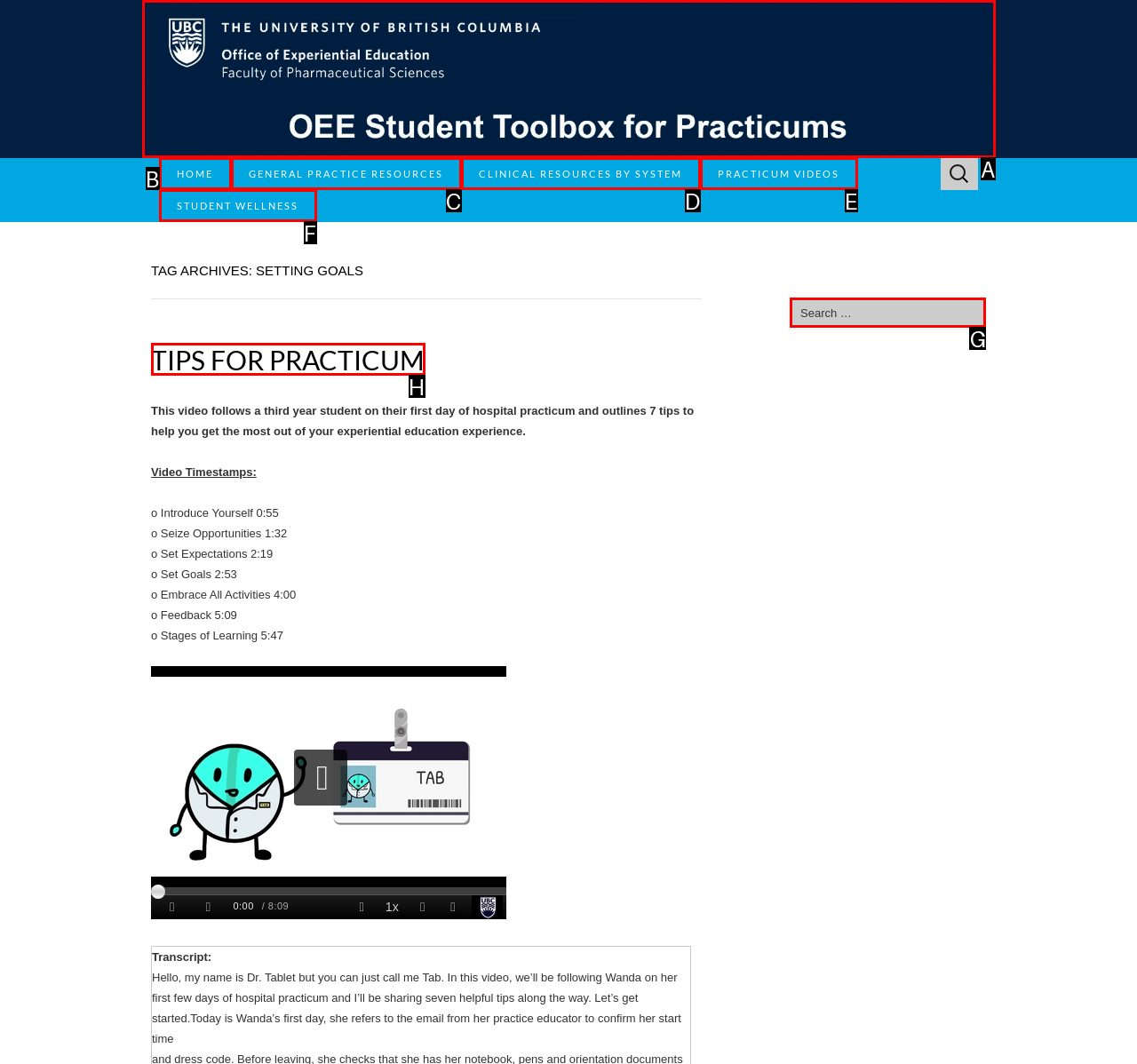Select the proper UI element to click in order to perform the following task: Search site. Indicate your choice with the letter of the appropriate option.

G